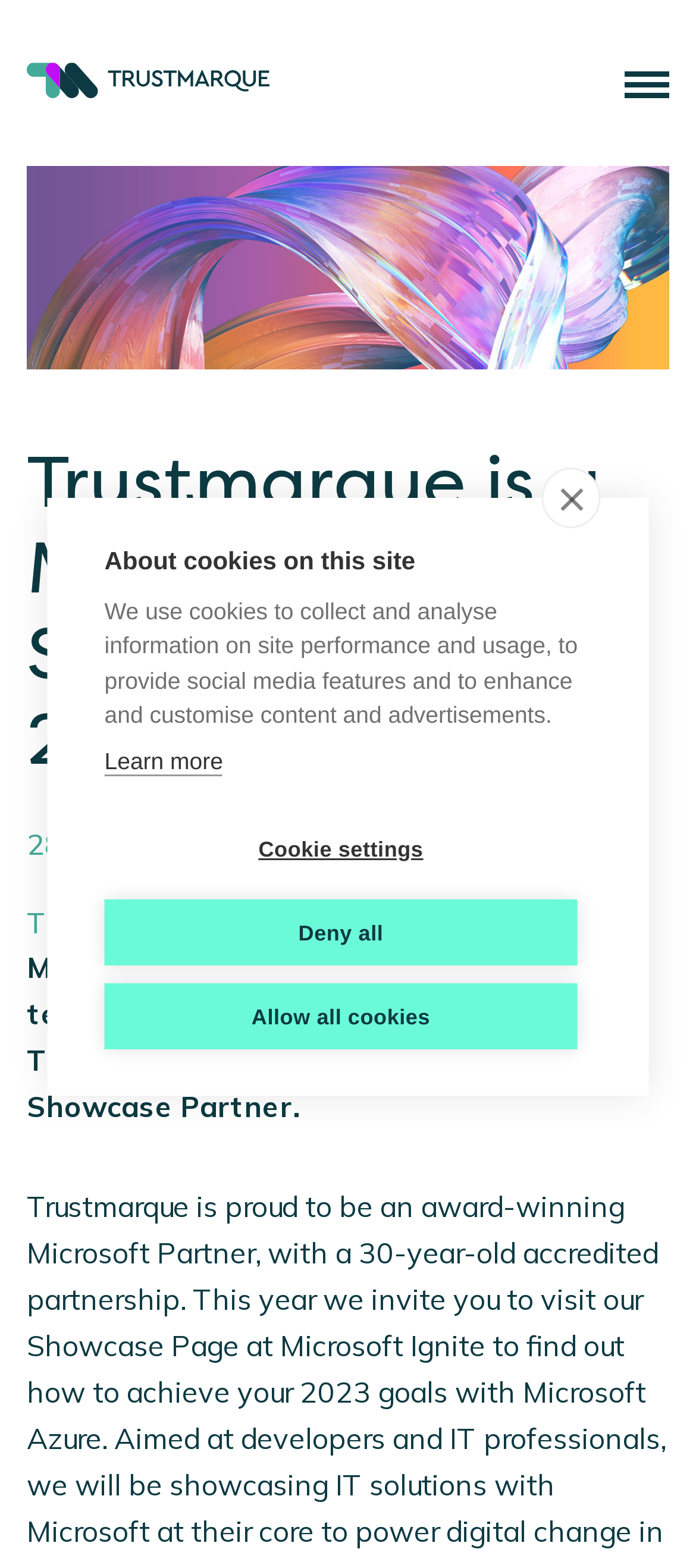What is the purpose of Trustmarque's participation in Microsoft Ignite?
Using the image, respond with a single word or phrase.

pivotal role